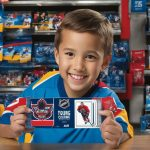What is in the background?
Look at the image and construct a detailed response to the question.

The background of the image reveals a well-stocked display of various hockey card packs, indicating that the boy is in a store dedicated to hockey merchandise.